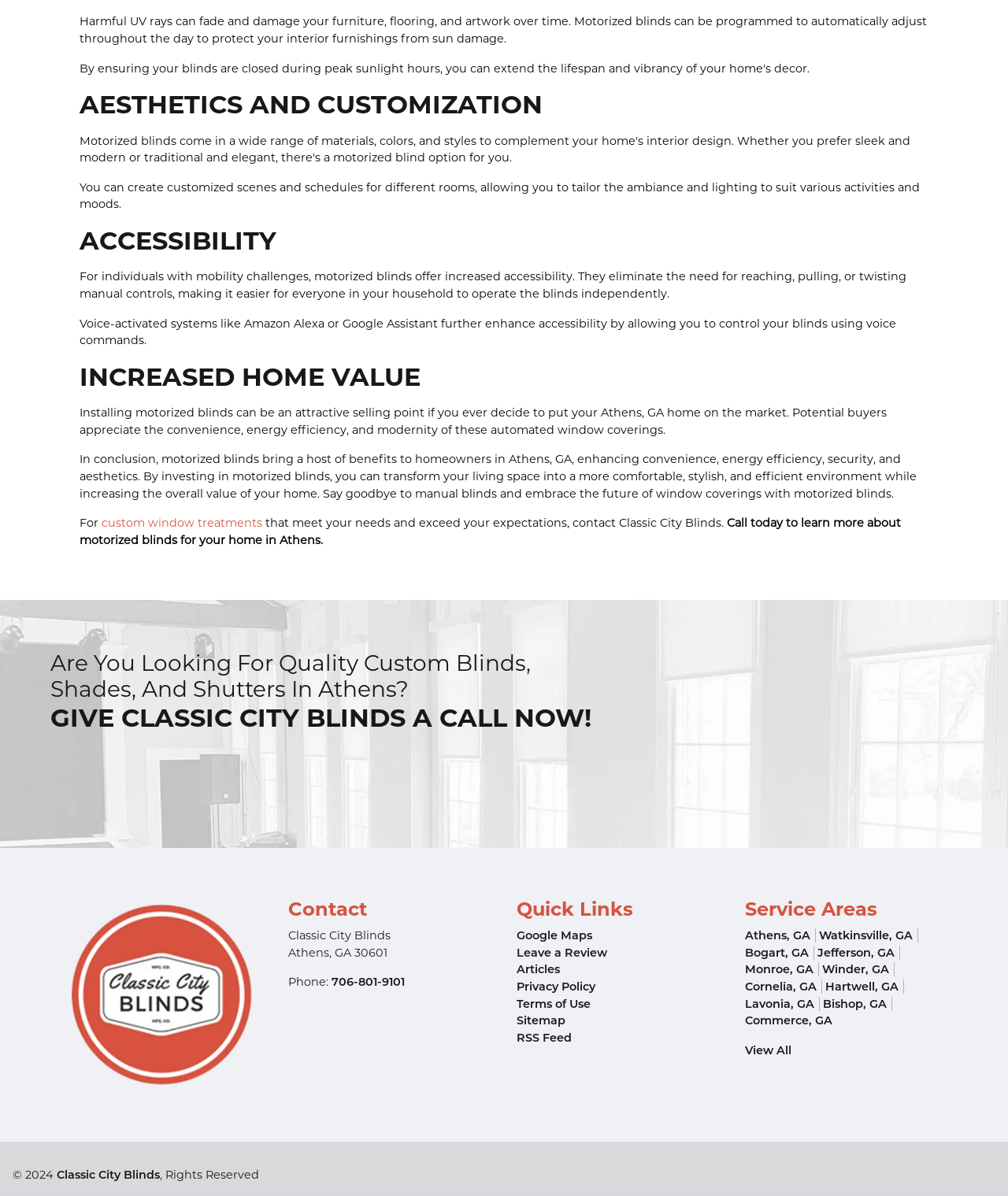What type of window coverings does Classic City Blinds offer?
Provide an in-depth and detailed answer to the question.

The webpage mentions that Classic City Blinds offers custom window treatments, including motorized blinds, shades, and shutters, which can be tailored to meet individual needs and exceed expectations.